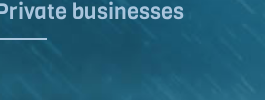Provide a comprehensive description of the image.

The image features a section titled "Private businesses," likely highlighting important collaborations within the context of a project related to economic development or sustainability, particularly in the region of Amazonas, Peru. The text is presented in a clear, bold font against a blue background, suggesting a focus on professionalism and partnership. This section is probably part of a larger presentation aimed at showcasing strategic alliances that contribute to regional projects or initiatives, indicating the crucial role that private enterprise plays in fostering development efforts in the area.